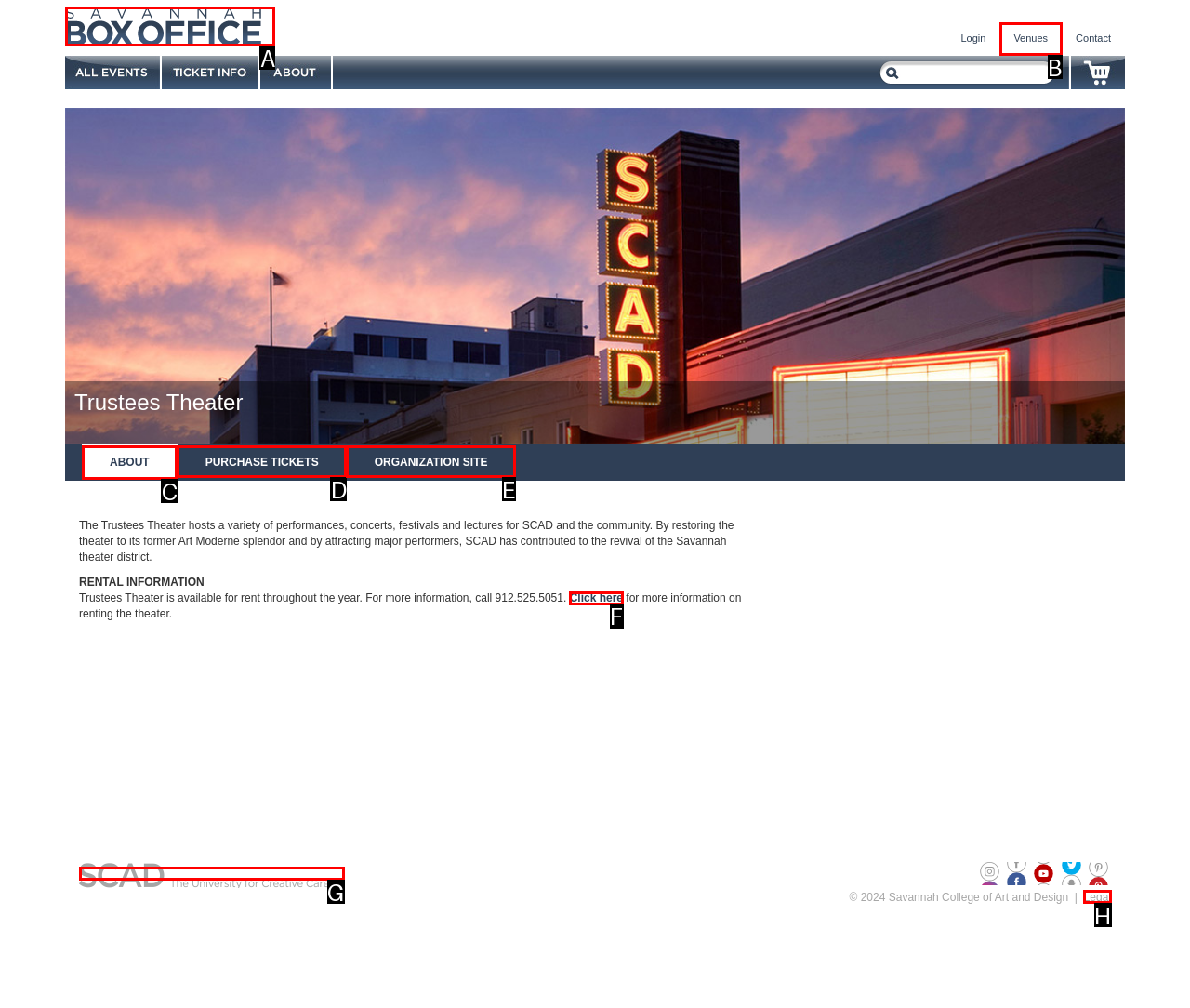Pick the option that should be clicked to perform the following task: Click on the 'Home' link
Answer with the letter of the selected option from the available choices.

A